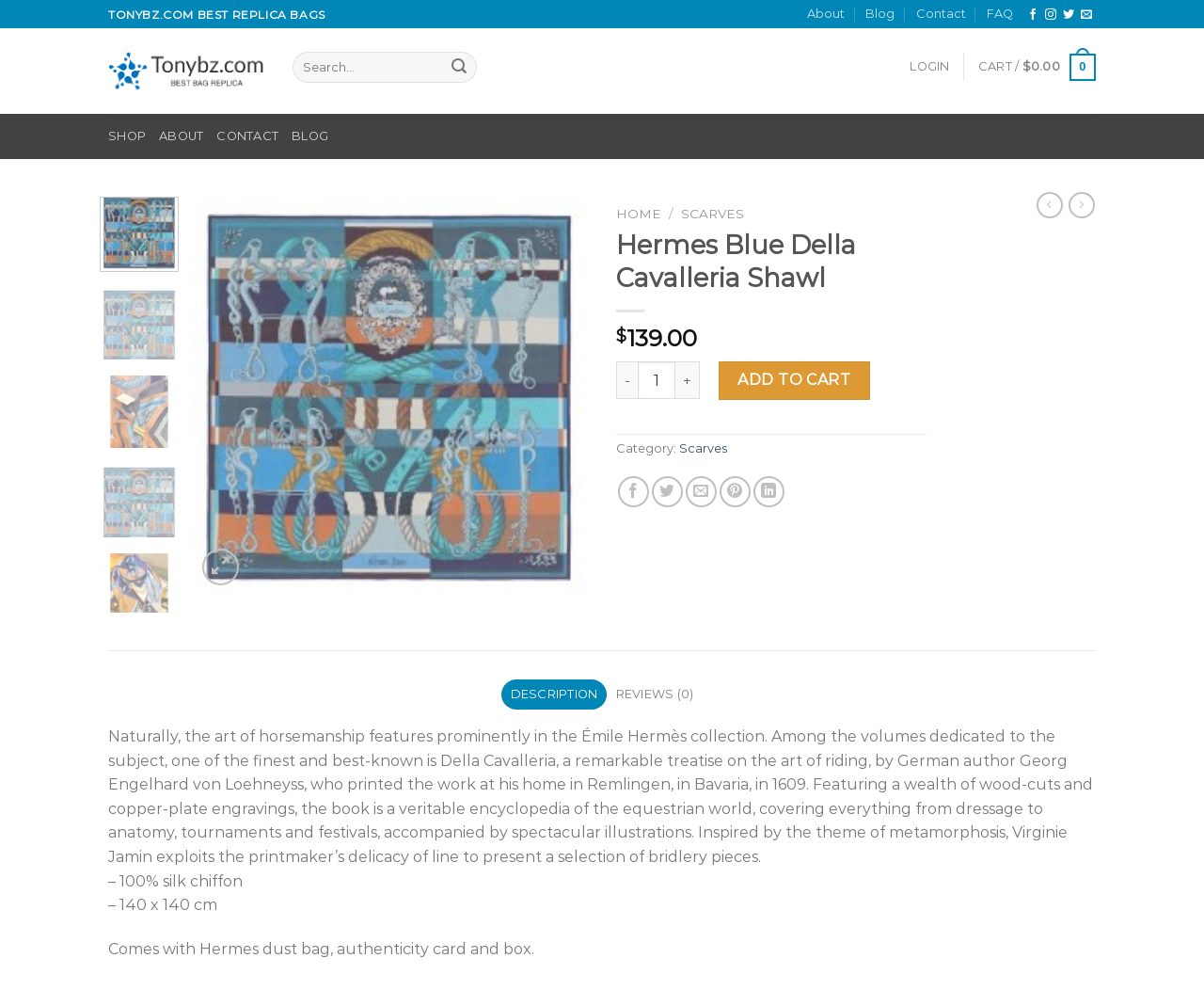Illustrate the webpage thoroughly, mentioning all important details.

This webpage is an e-commerce product page for a Hermes Blue Della Cavalleria Shawl. At the top, there is a navigation bar with links to "About", "Blog", "Contact", "FAQ", and social media profiles. Below the navigation bar, there is a search bar with a submit button. 

On the left side, there is a menu with links to "SHOP", "ABOUT", "CONTACT", and "BLOG". Below the menu, there is a figure with an image of the product, accompanied by buttons to navigate through product images and a wishlist button.

The main content of the page is dedicated to the product description. The product title, "Hermes Blue Della Cavalleria Shawl", is displayed prominently, along with the price, "$139.00". There are buttons to adjust the quantity and add the product to the cart. 

Below the product information, there are links to share the product on social media platforms and via email. There is also a tab list with two tabs, "DESCRIPTION" and "REVIEWS (0)", where the "DESCRIPTION" tab is selected by default. 

The "DESCRIPTION" tab panel contains a detailed product description, which discusses the inspiration behind the product and its features, including the material, size, and packaging.